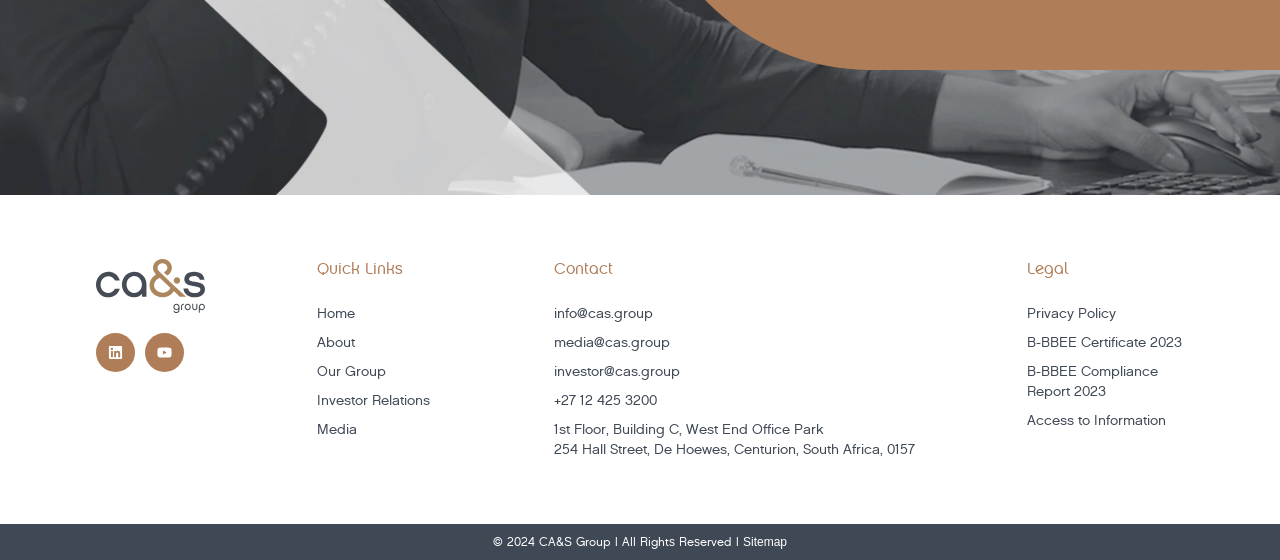Please find the bounding box coordinates of the element that you should click to achieve the following instruction: "Go to the Home page". The coordinates should be presented as four float numbers between 0 and 1: [left, top, right, bottom].

[0.247, 0.543, 0.382, 0.579]